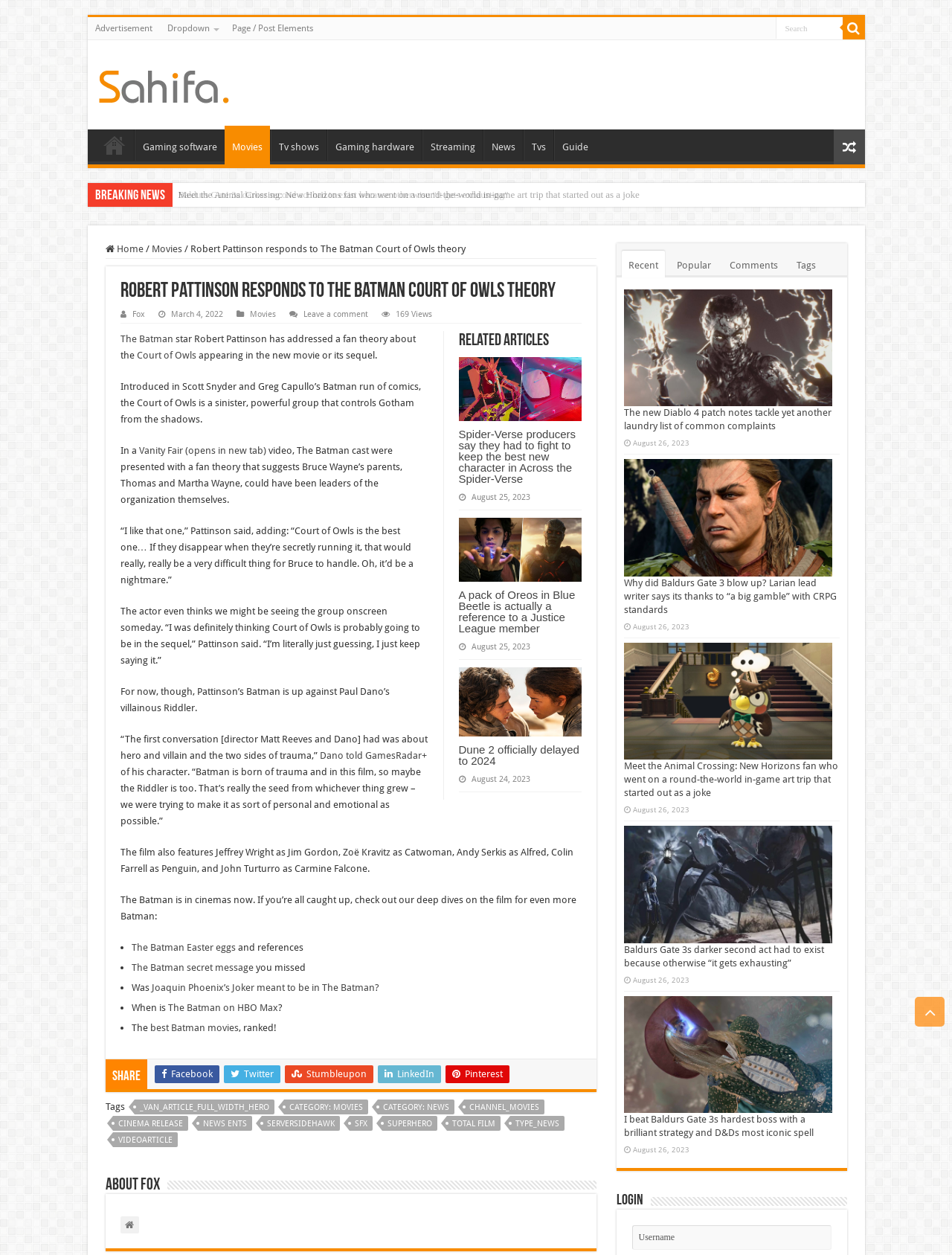How many related articles are shown?
Based on the visual content, answer with a single word or a brief phrase.

4